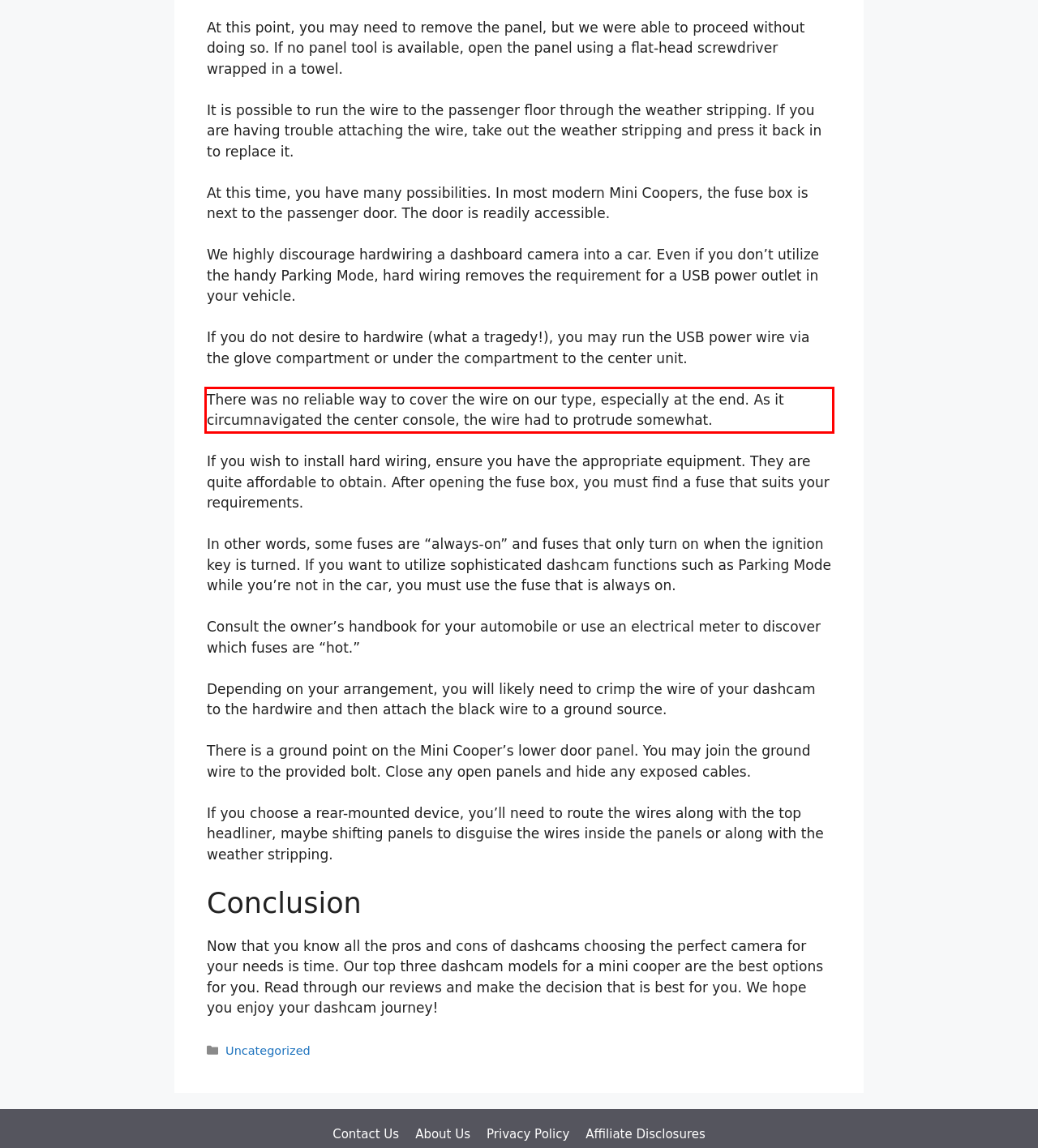Perform OCR on the text inside the red-bordered box in the provided screenshot and output the content.

There was no reliable way to cover the wire on our type, especially at the end. As it circumnavigated the center console, the wire had to protrude somewhat.